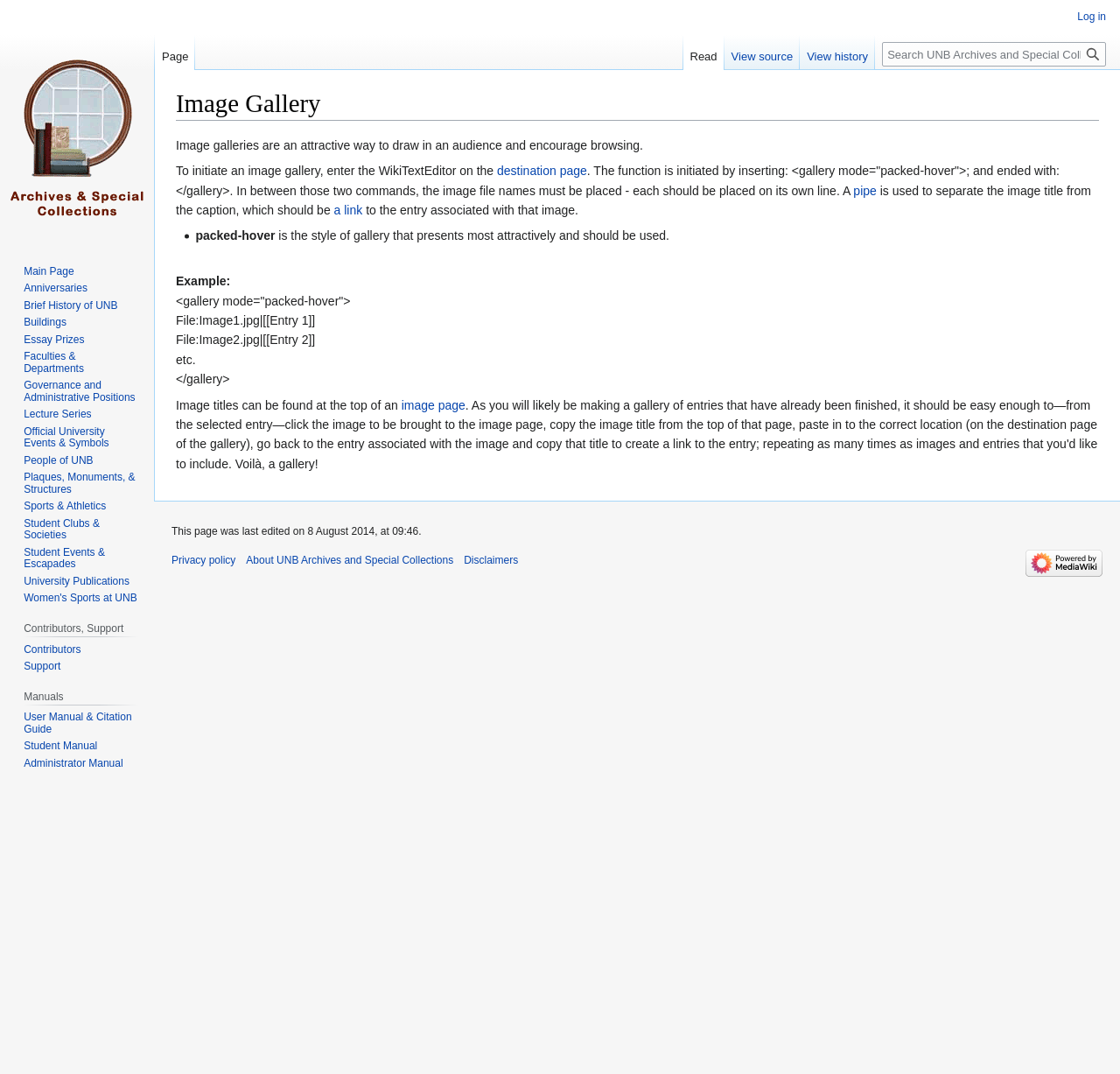Given the element description: "Brief History of UNB", predict the bounding box coordinates of the UI element it refers to, using four float numbers between 0 and 1, i.e., [left, top, right, bottom].

[0.021, 0.279, 0.105, 0.29]